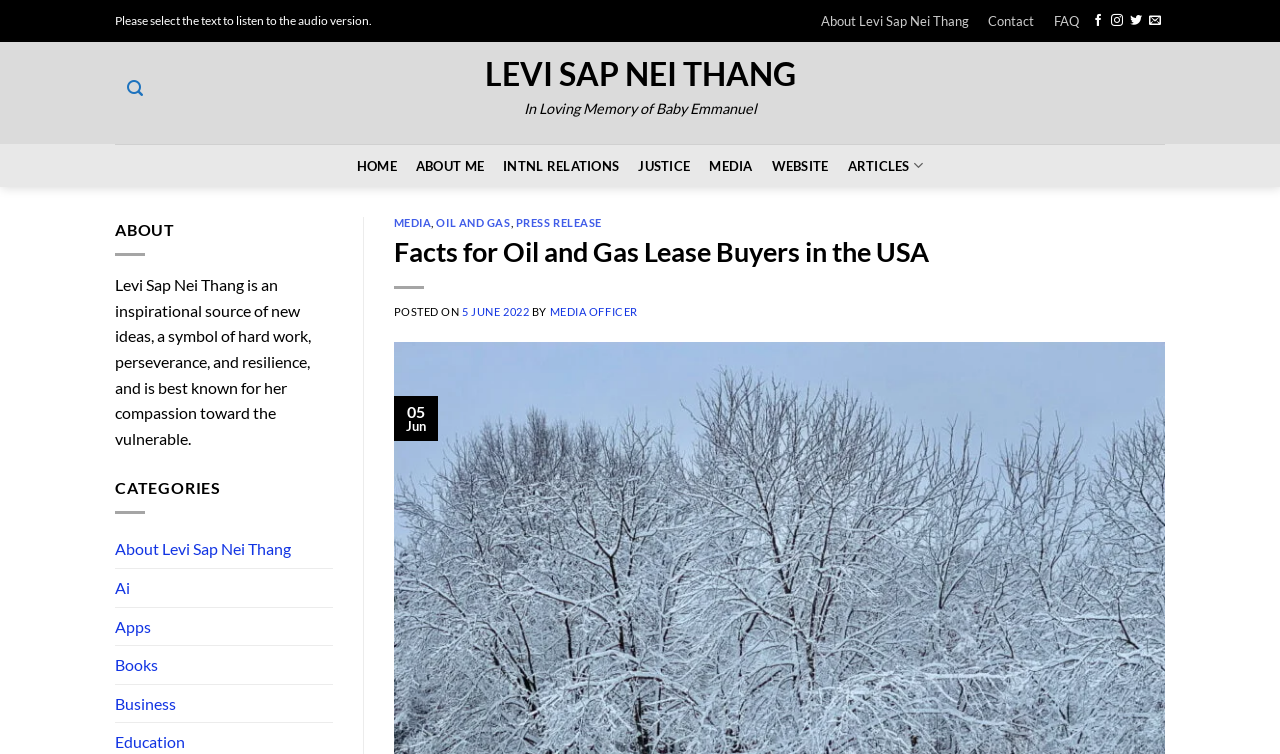What is the type of content mentioned on the webpage?
Look at the image and answer with only one word or phrase.

Articles